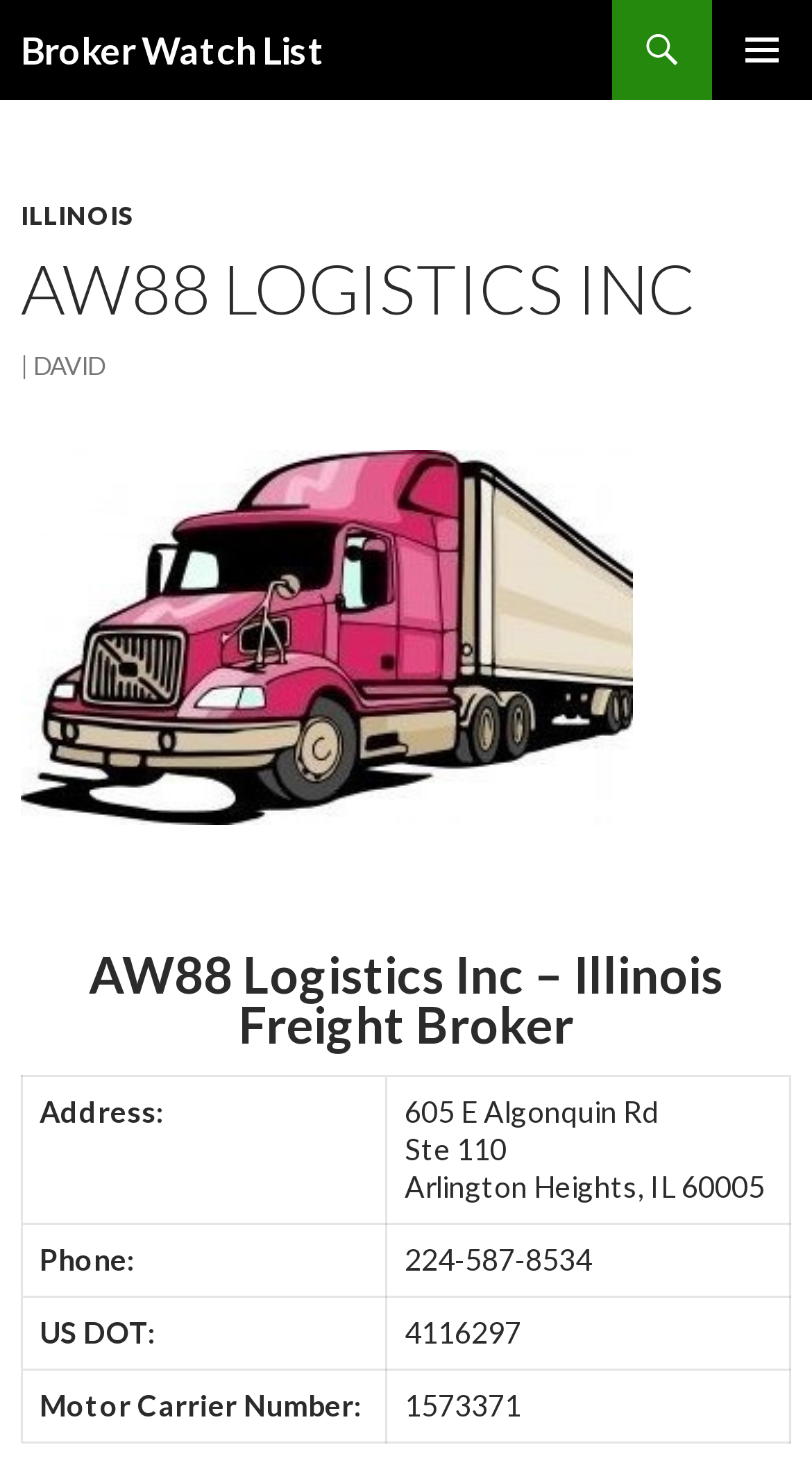Please provide a comprehensive response to the question based on the details in the image: What state is AW88 Logistics Inc located in?

I found the state by looking at the link labeled 'ILLINOIS' on the webpage, which suggests that AW88 Logistics Inc is located in Illinois.